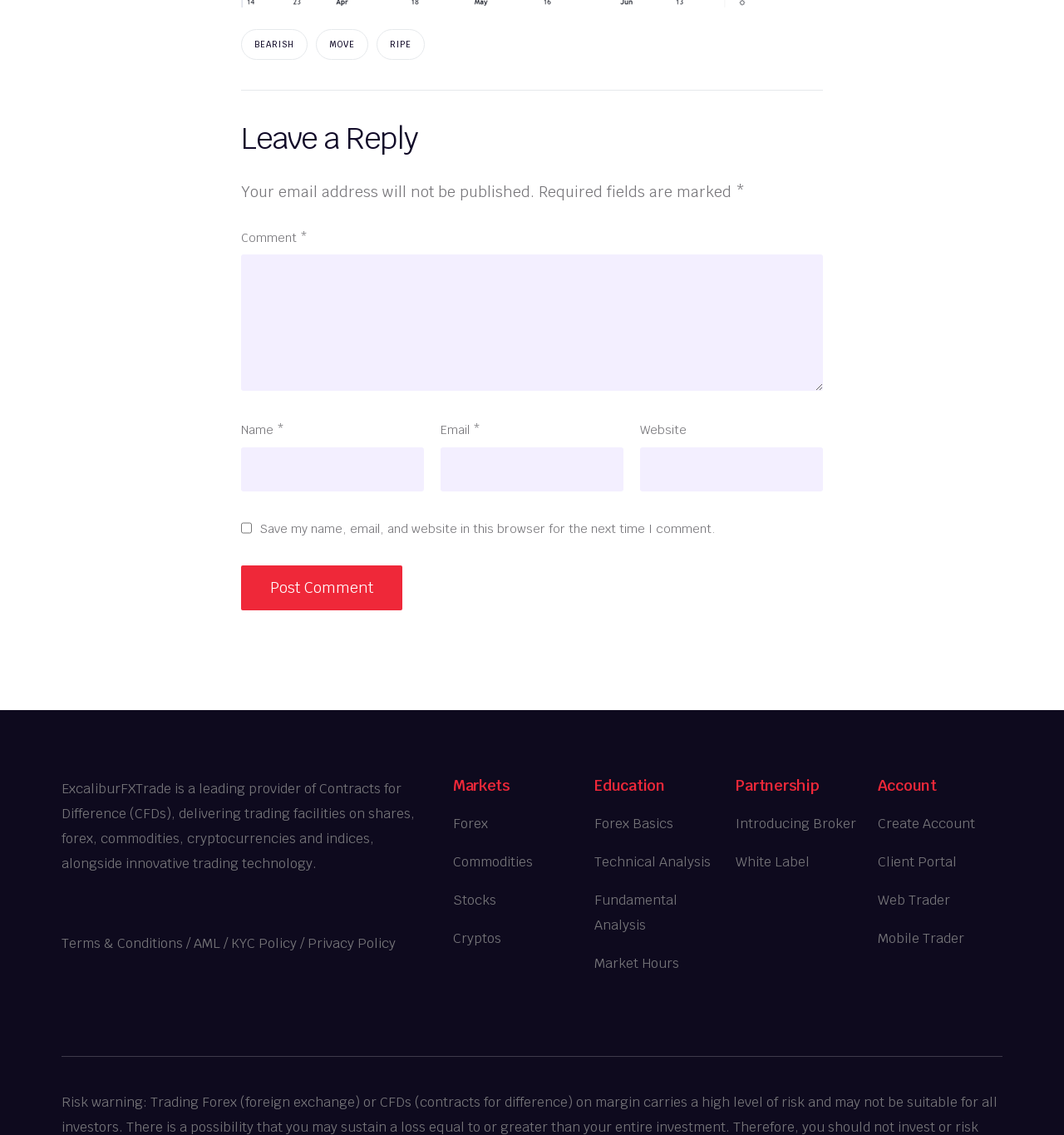What is the company name?
Based on the image, give a concise answer in the form of a single word or short phrase.

ExcaliburFXTrade